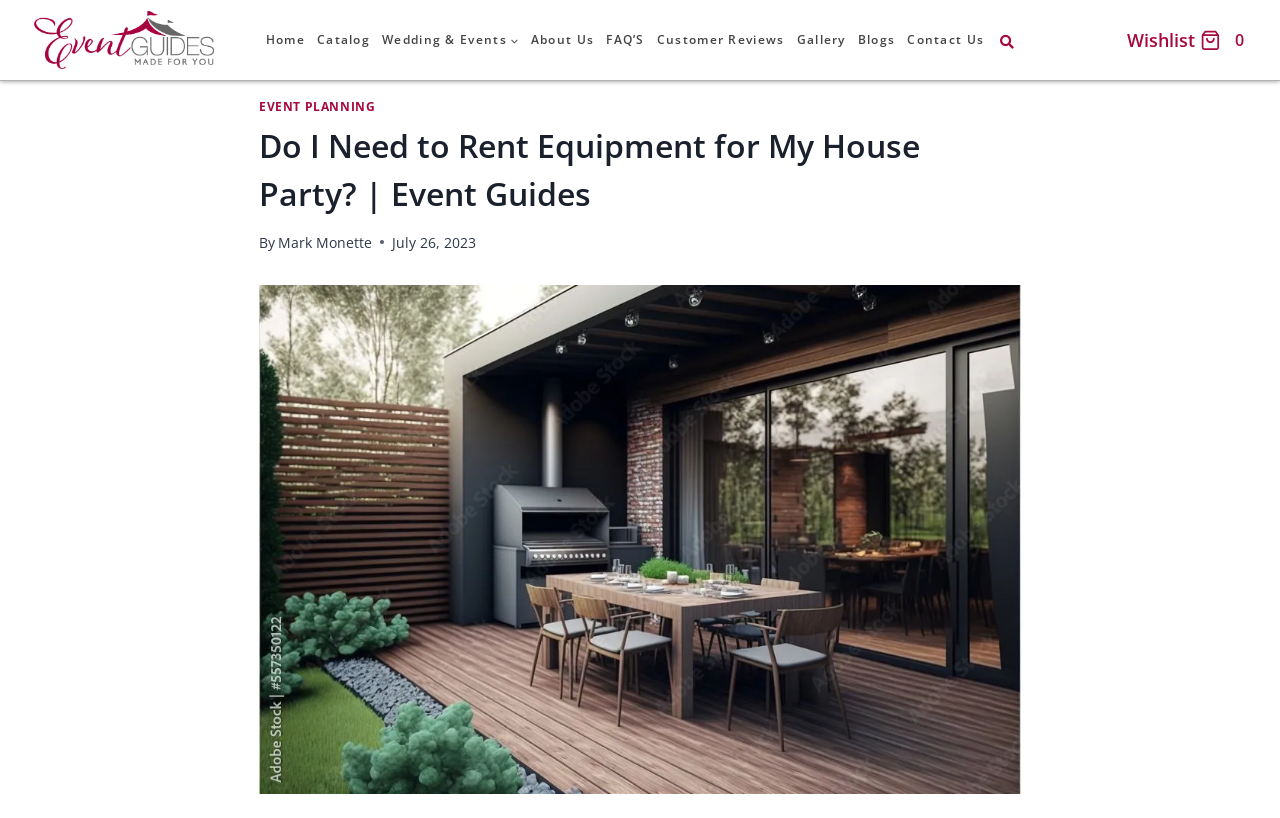How many navigation links are there?
Answer the question in a detailed and comprehensive manner.

I counted the links in the primary navigation section, which includes 'Home', 'Catalog', 'Wedding & Events', 'About Us', 'FAQ’S', 'Customer Reviews', 'Gallery', 'Blogs', and 'Contact Us'.